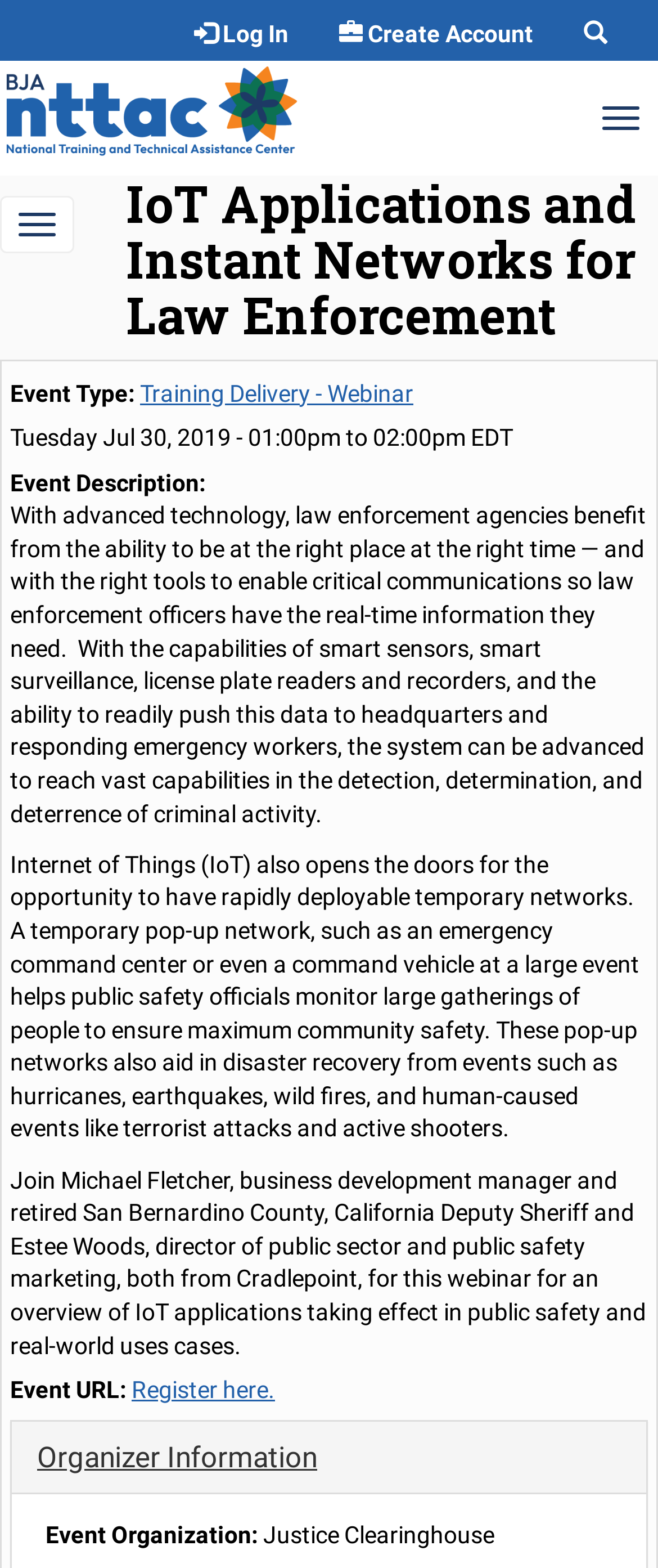Specify the bounding box coordinates of the element's area that should be clicked to execute the given instruction: "Click the 'Register here' link". The coordinates should be four float numbers between 0 and 1, i.e., [left, top, right, bottom].

[0.2, 0.878, 0.418, 0.895]